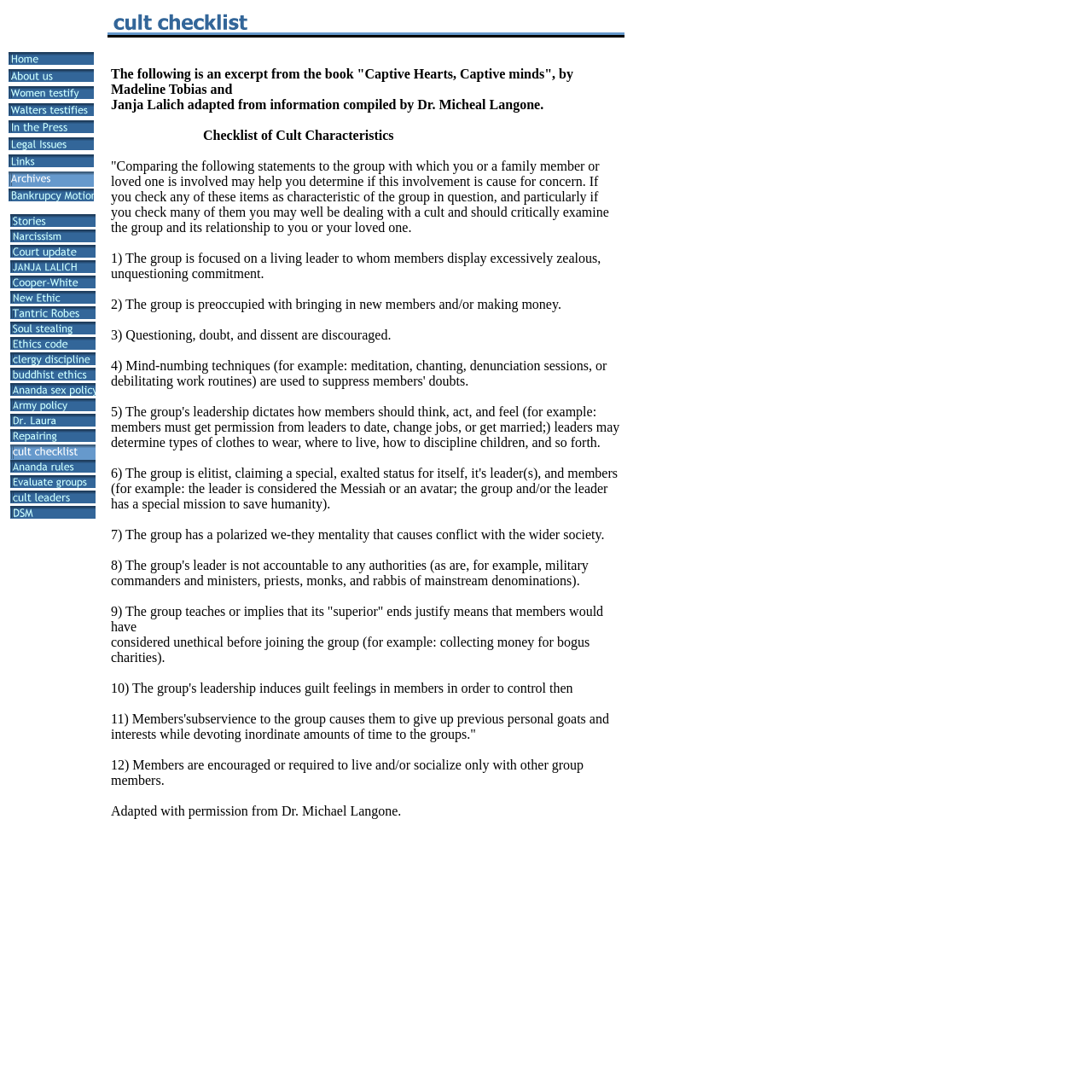What is the last menu item?
Look at the screenshot and provide an in-depth answer.

The last menu item is 'Bankrupcy Motions' which is located at the bottom of the menu, inside a table cell with bounding box coordinates [0.006, 0.172, 0.087, 0.188]. It is a link with an image and text 'Bankrupcy Motions'.